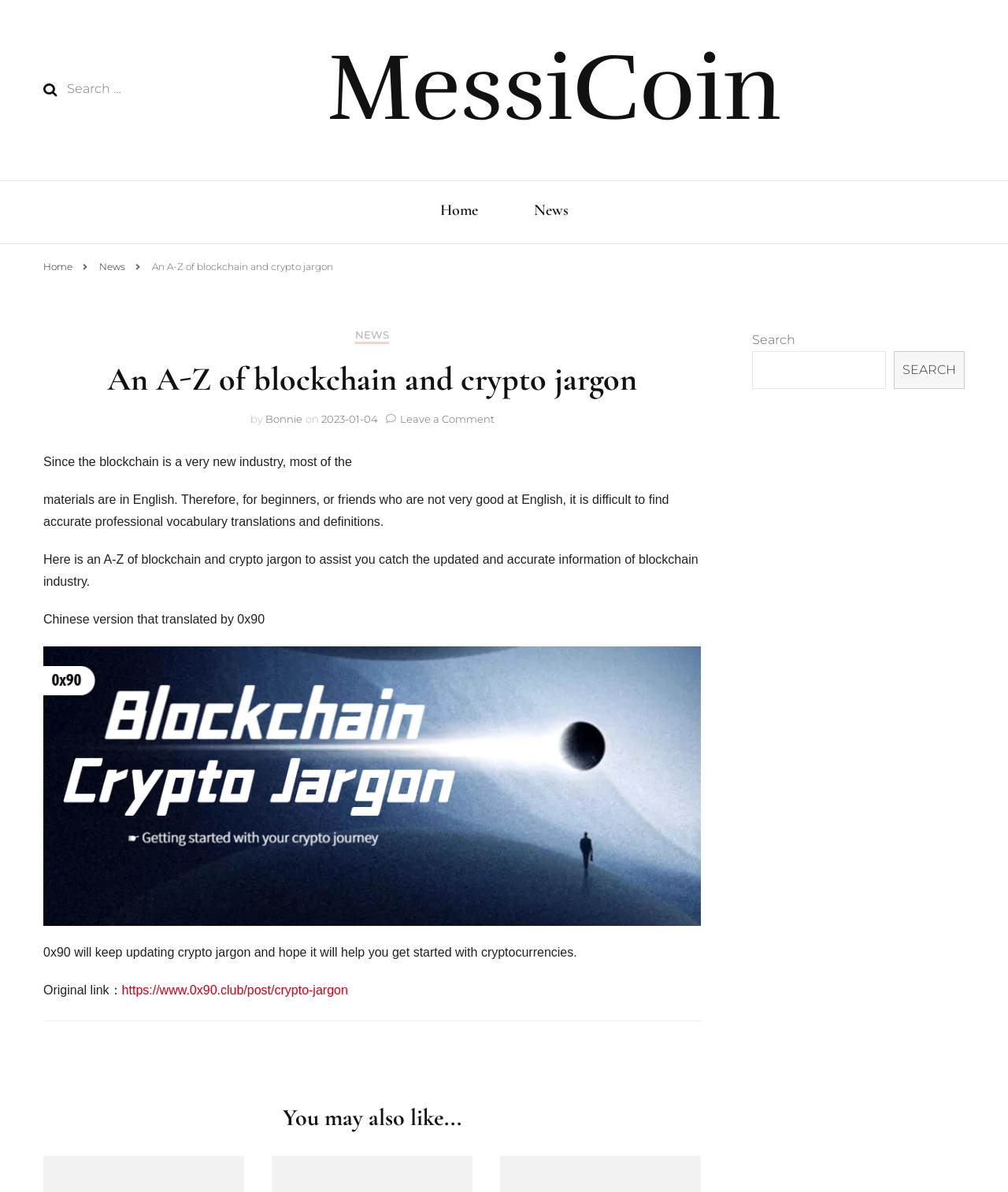Indicate the bounding box coordinates of the clickable region to achieve the following instruction: "search for something."

None